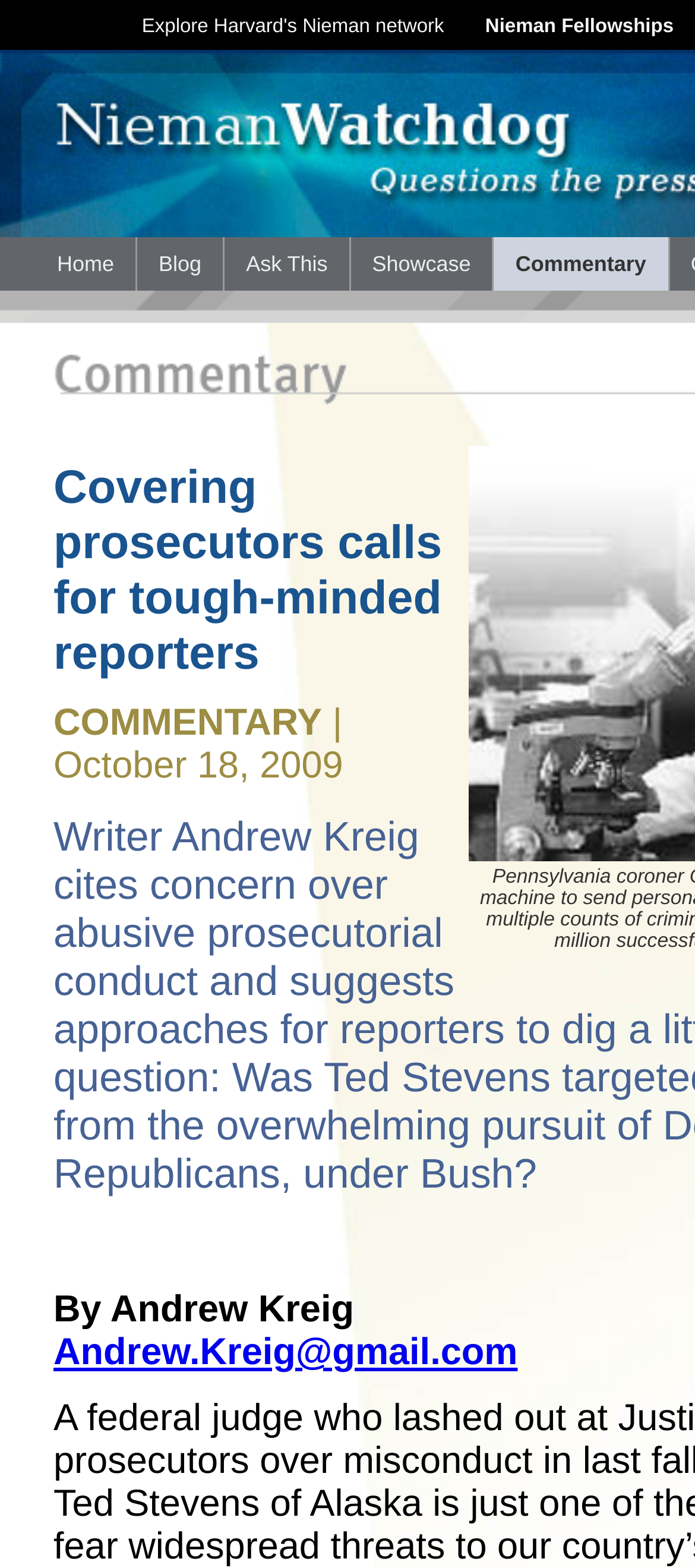Locate the bounding box coordinates of the element that should be clicked to fulfill the instruction: "Explore Harvard's Nieman network".

[0.204, 0.01, 0.639, 0.024]